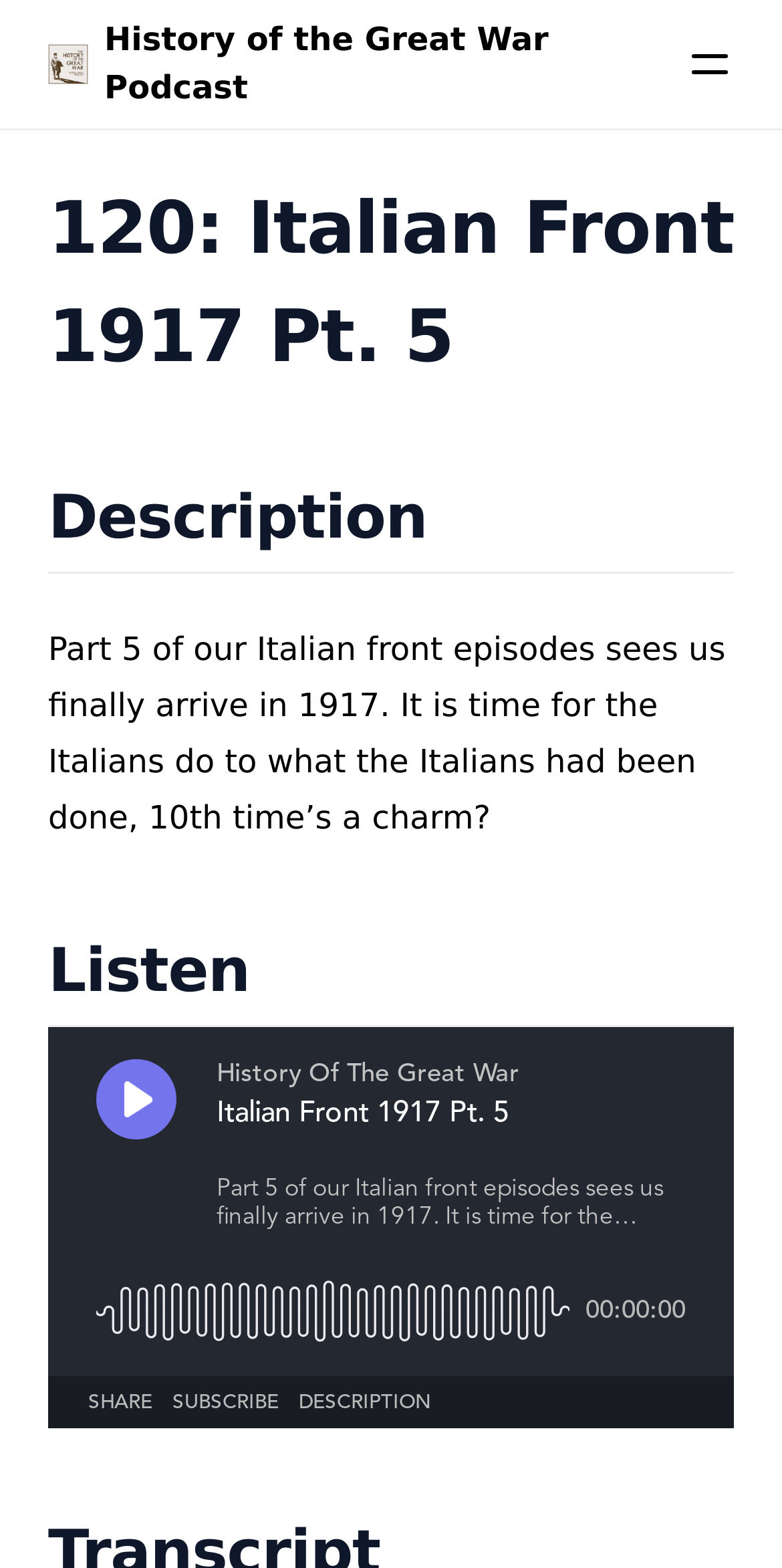Locate the bounding box coordinates of the clickable element to fulfill the following instruction: "Click the 'Menu' button". Provide the coordinates as four float numbers between 0 and 1 in the format [left, top, right, bottom].

[0.856, 0.015, 0.959, 0.067]